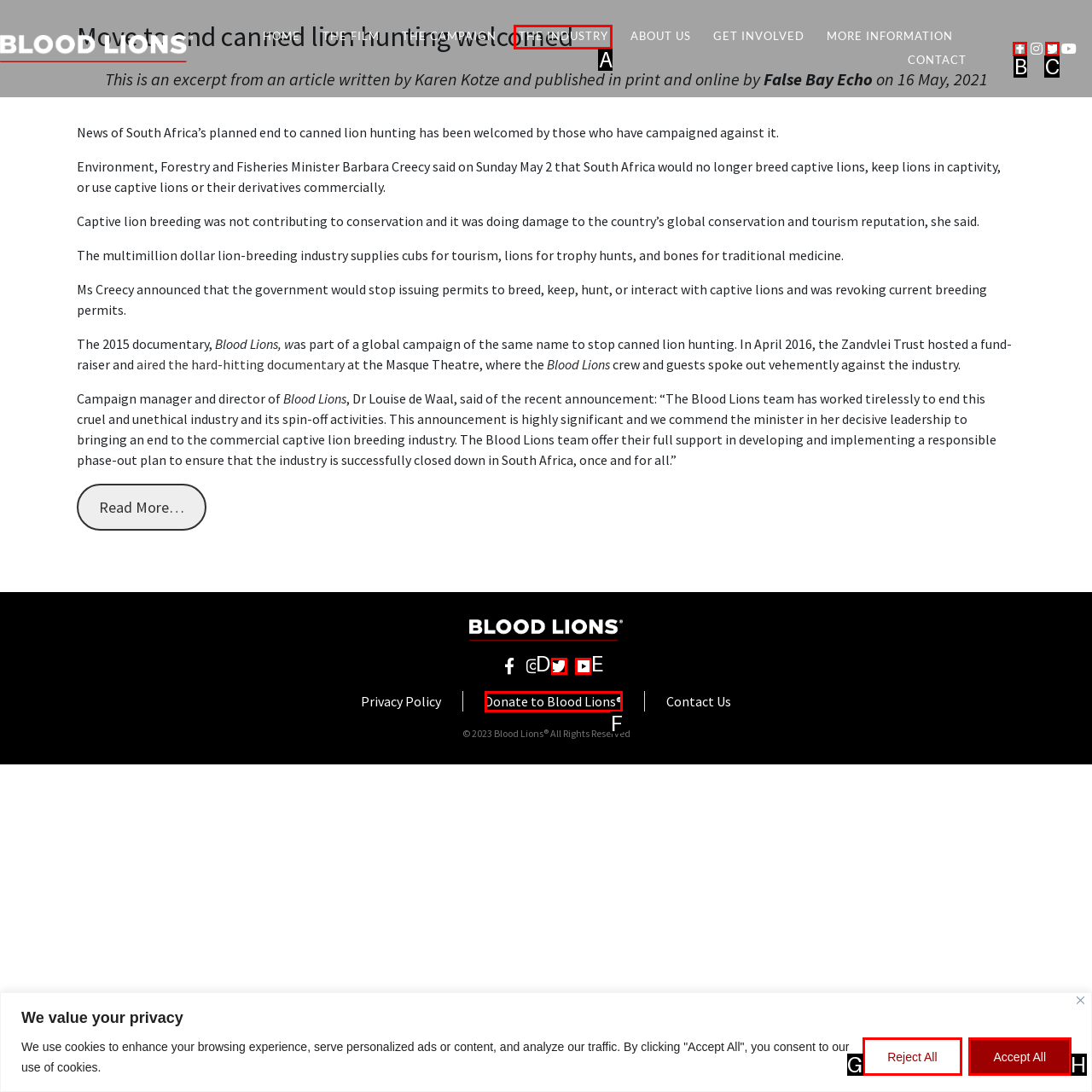Based on the choices marked in the screenshot, which letter represents the correct UI element to perform the task: Click the 'Donate to Blood Lions®' link?

F